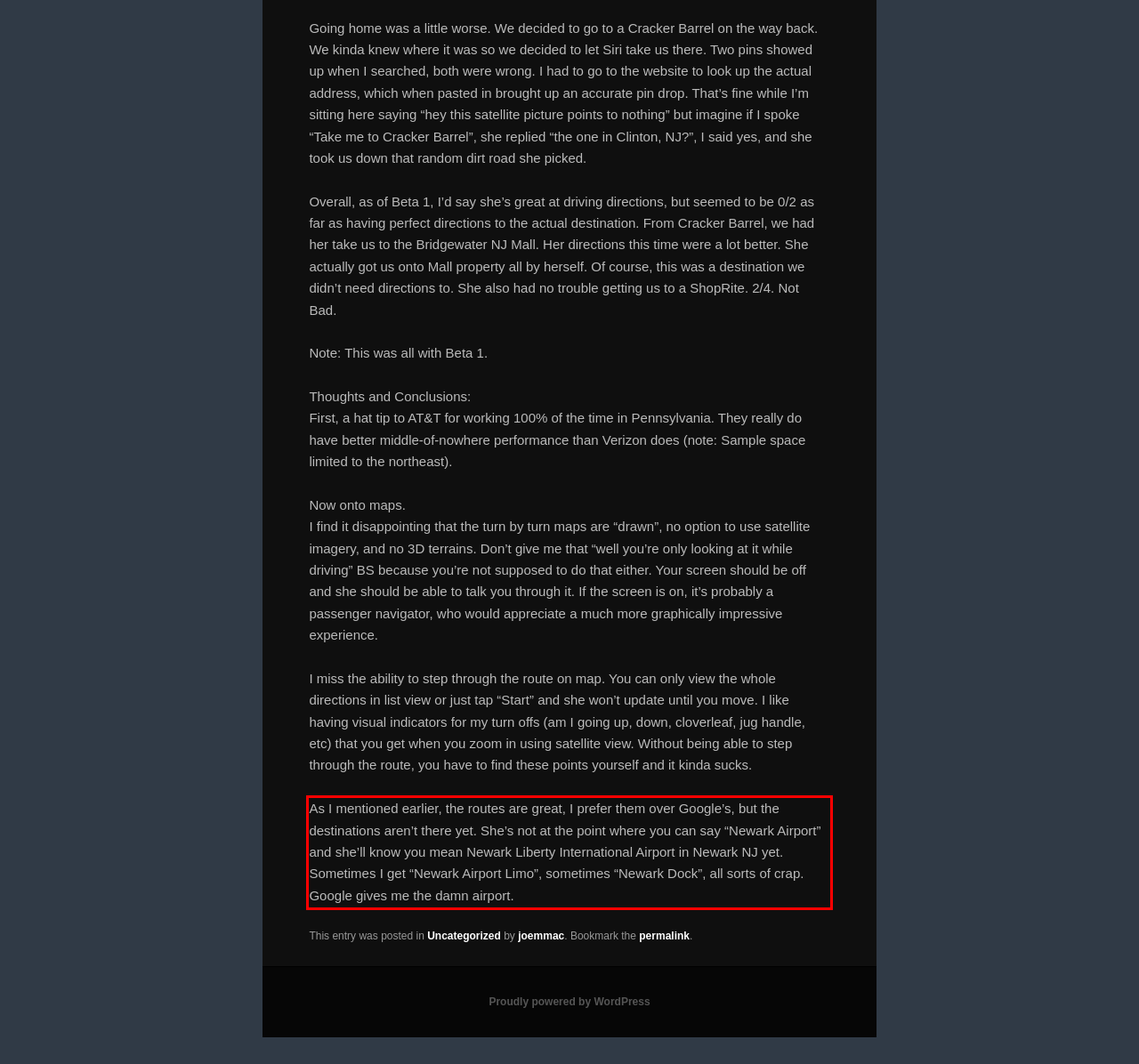Inspect the webpage screenshot that has a red bounding box and use OCR technology to read and display the text inside the red bounding box.

As I mentioned earlier, the routes are great, I prefer them over Google’s, but the destinations aren’t there yet. She’s not at the point where you can say “Newark Airport” and she’ll know you mean Newark Liberty International Airport in Newark NJ yet. Sometimes I get “Newark Airport Limo”, sometimes “Newark Dock”, all sorts of crap. Google gives me the damn airport.